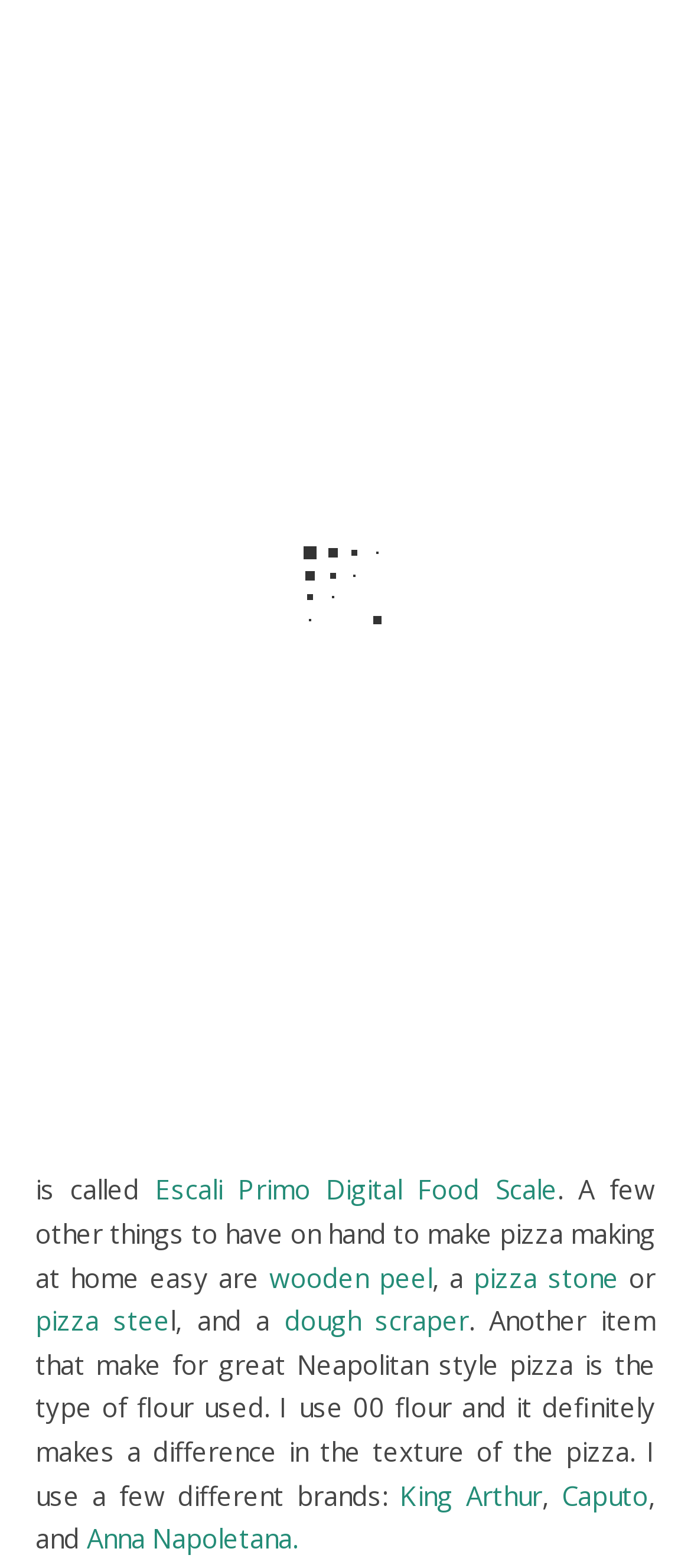Please identify the bounding box coordinates of the element's region that I should click in order to complete the following instruction: "Click the link to King Arthur". The bounding box coordinates consist of four float numbers between 0 and 1, i.e., [left, top, right, bottom].

[0.579, 0.942, 0.784, 0.964]